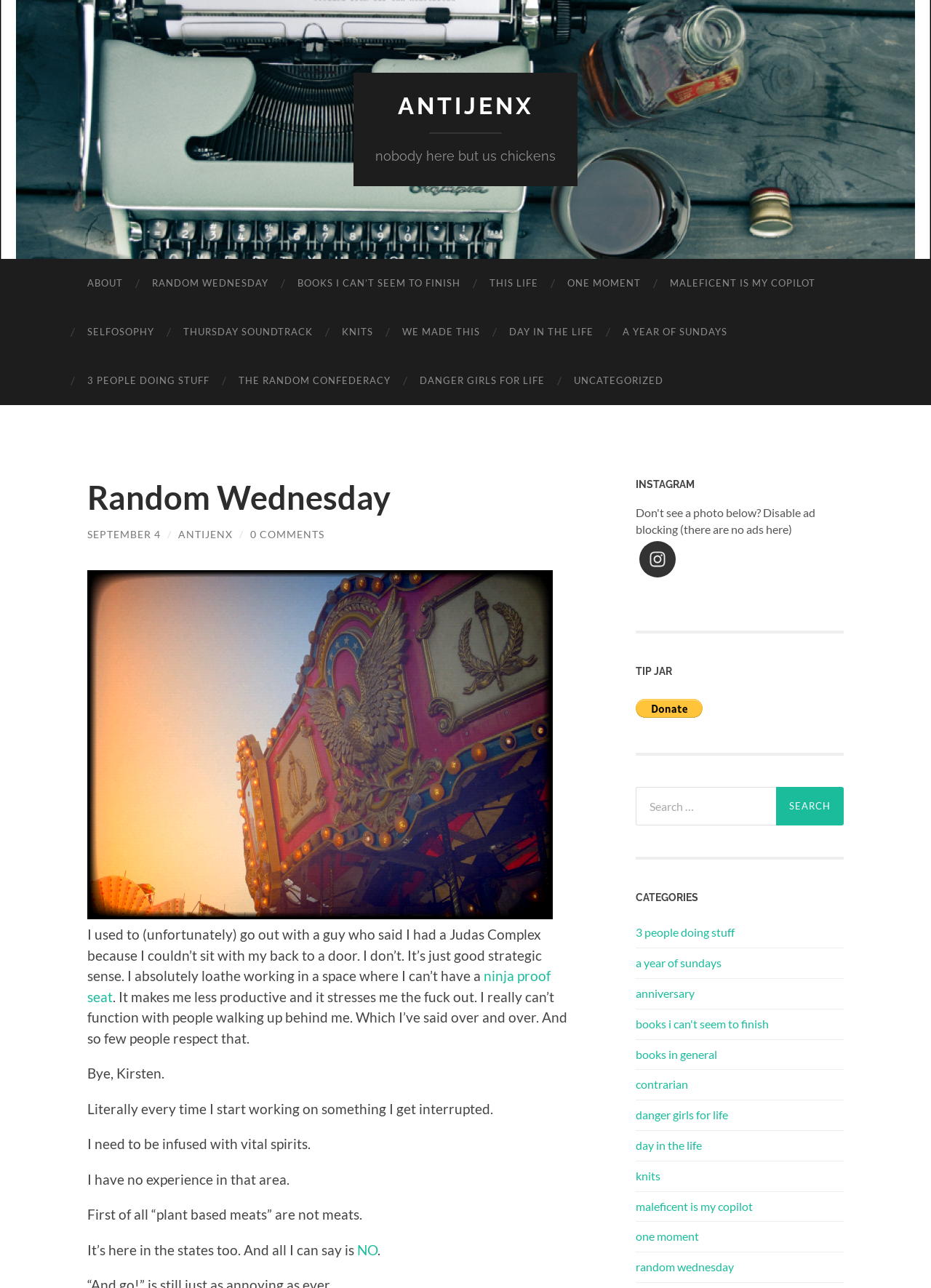Please determine the bounding box coordinates of the area that needs to be clicked to complete this task: 'Click on the 'RANDOM WEDNESDAY' link'. The coordinates must be four float numbers between 0 and 1, formatted as [left, top, right, bottom].

[0.148, 0.201, 0.304, 0.239]